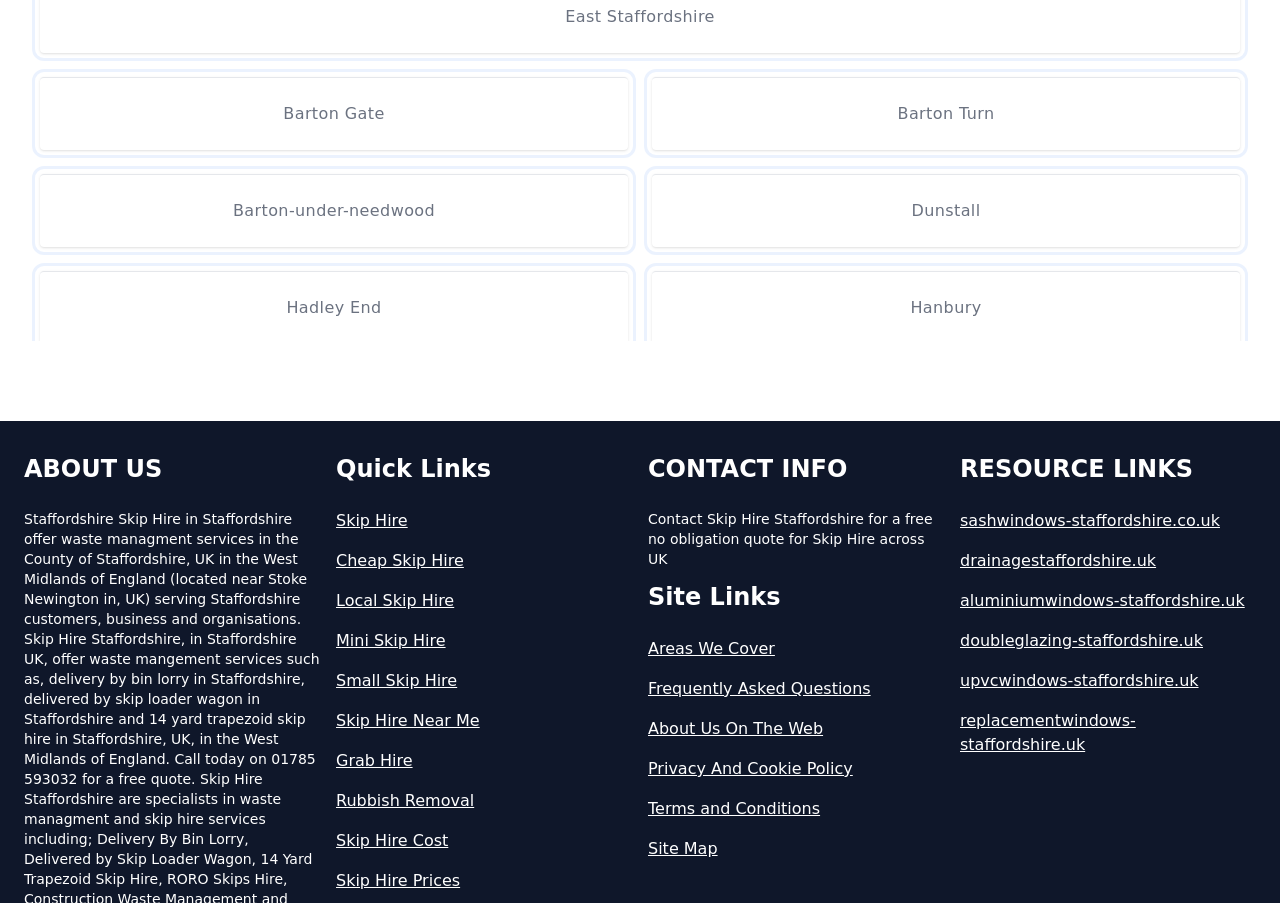What is the purpose of the 'Quick Links' section?
Examine the screenshot and reply with a single word or phrase.

Provide quick access to related services